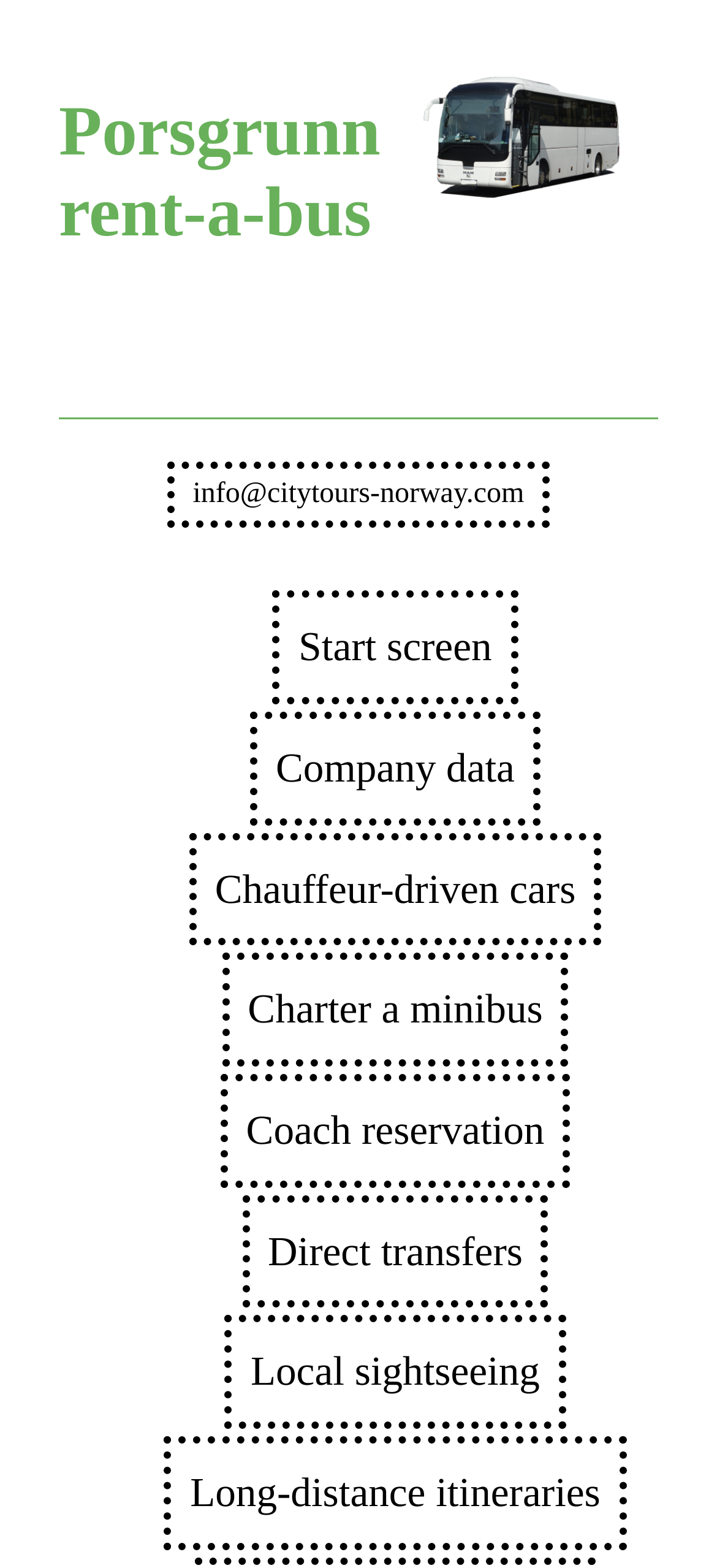Generate a comprehensive description of the webpage.

The webpage is about Porsgrunn rent-a-bus, a company offering various vehicle rental services in Norway. At the top of the page, there is a large image taking up about a third of the screen width, situated slightly above the center of the page. 

Below the image, the company name "Porsgrunn rent-a-bus" is displayed prominently as a heading, spanning almost the entire width of the page. 

On the left side of the page, there is a column of links, starting from the top with "info@citytours-norway.com", which appears to be an email address. Below it are several links to different services offered by the company, including "Start screen", "Company data", "Chauffeur-driven cars", "Charter a minibus", "Coach reservation", "Direct transfers", "Local sightseeing", and "Long-distance itineraries". These links are stacked vertically, with the last one being at the bottom of the page.